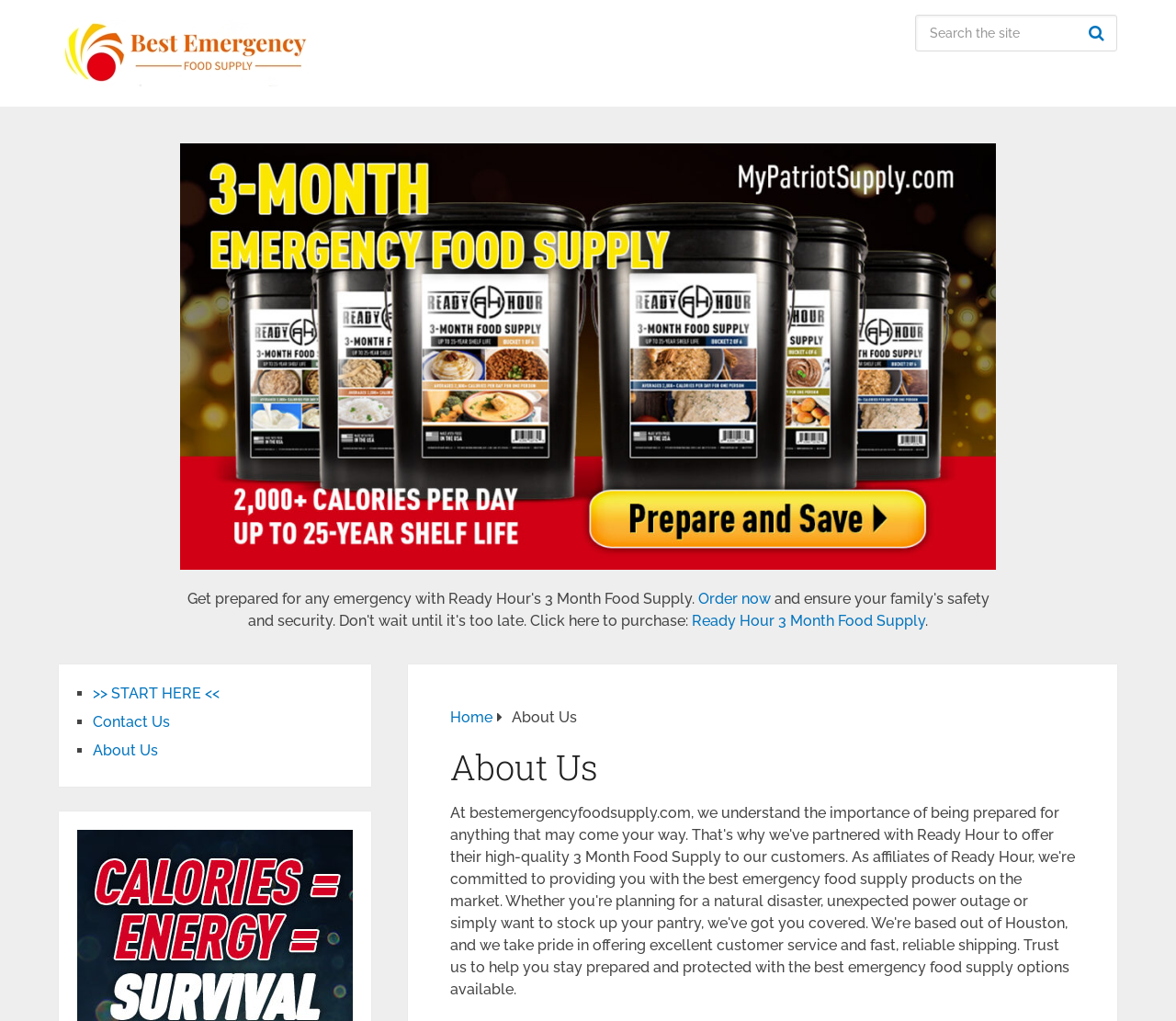Please find the bounding box coordinates of the section that needs to be clicked to achieve this instruction: "Search the site".

[0.778, 0.014, 0.95, 0.05]